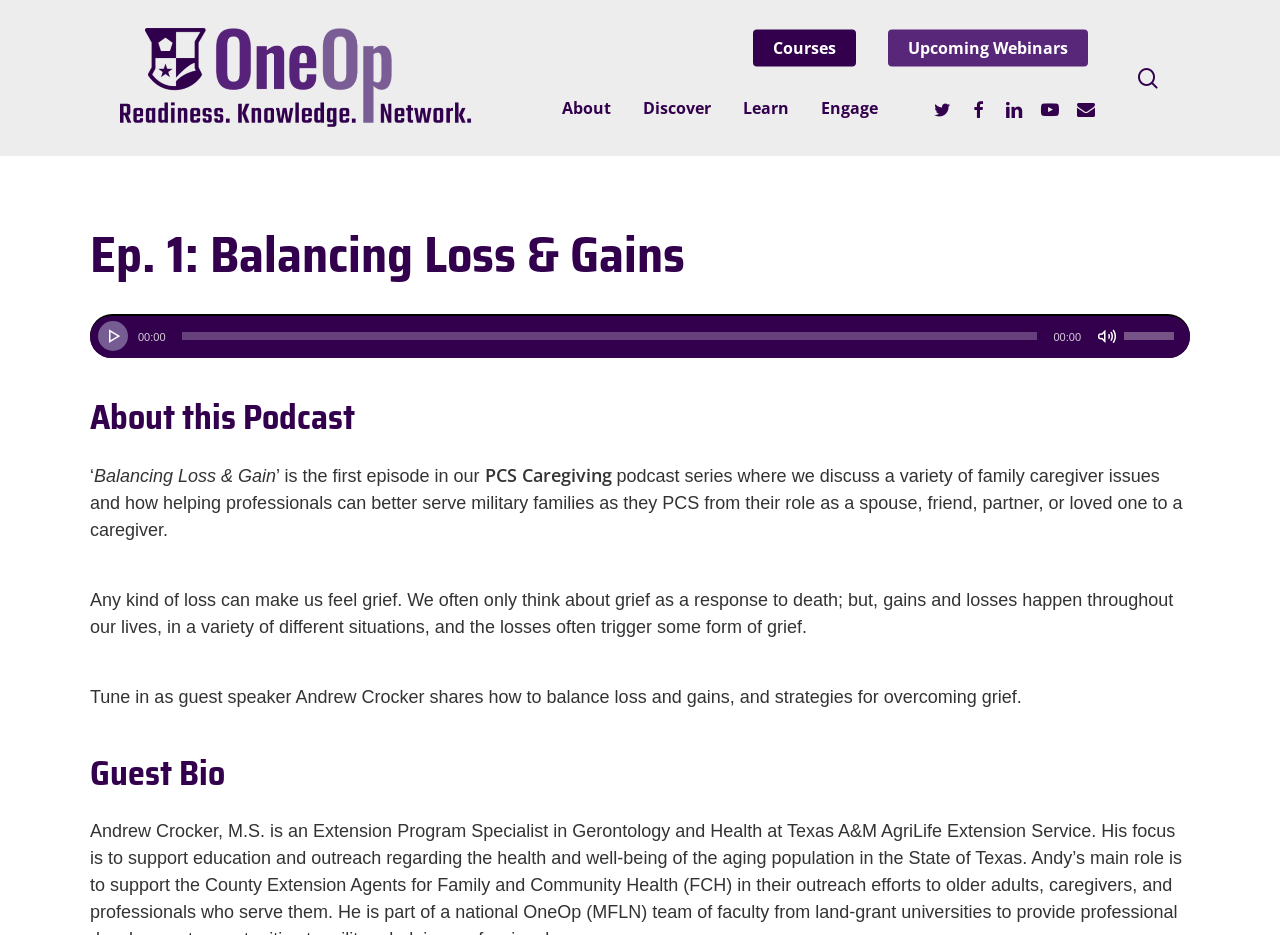Can you specify the bounding box coordinates for the region that should be clicked to fulfill this instruction: "Go to the Courses page".

[0.588, 0.041, 0.669, 0.062]